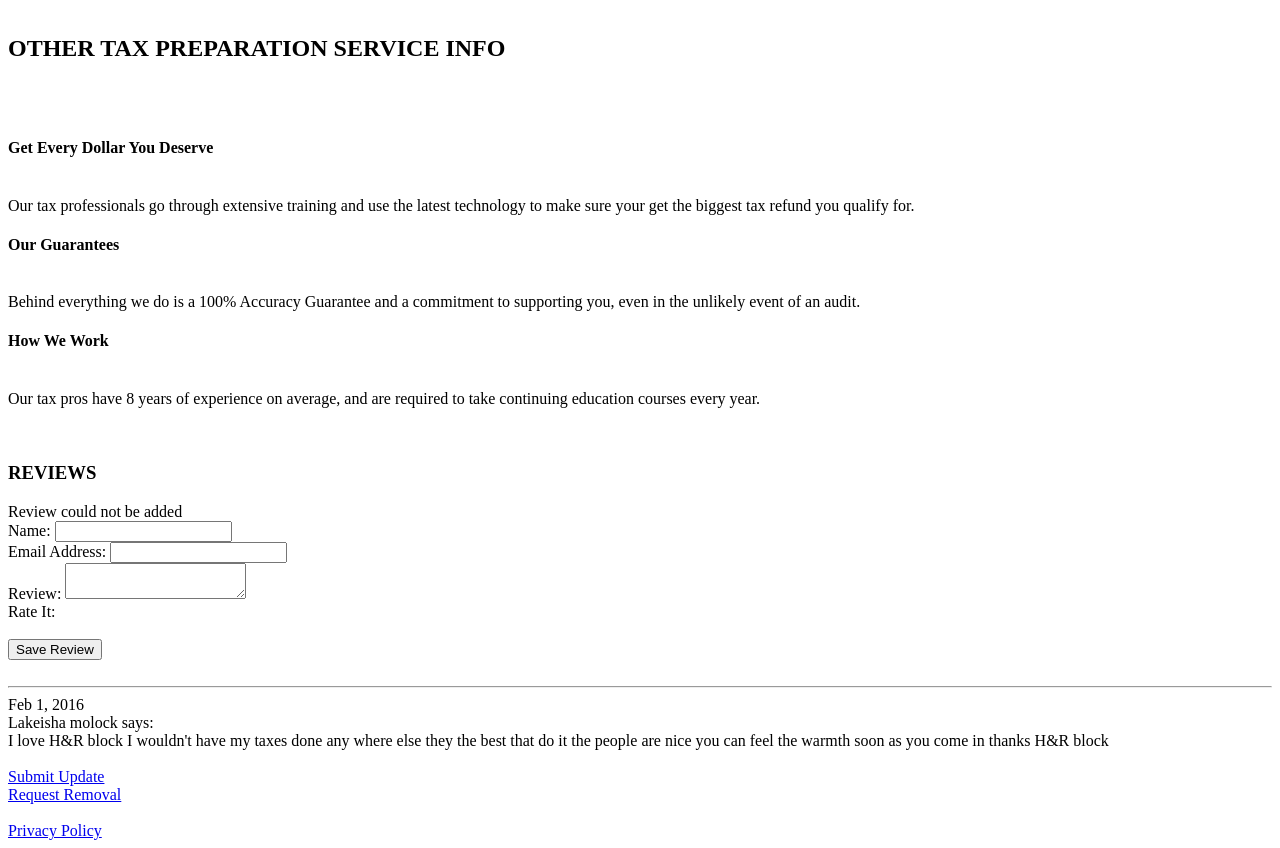Provide your answer in one word or a succinct phrase for the question: 
How many years of experience do the tax professionals have on average?

8 years